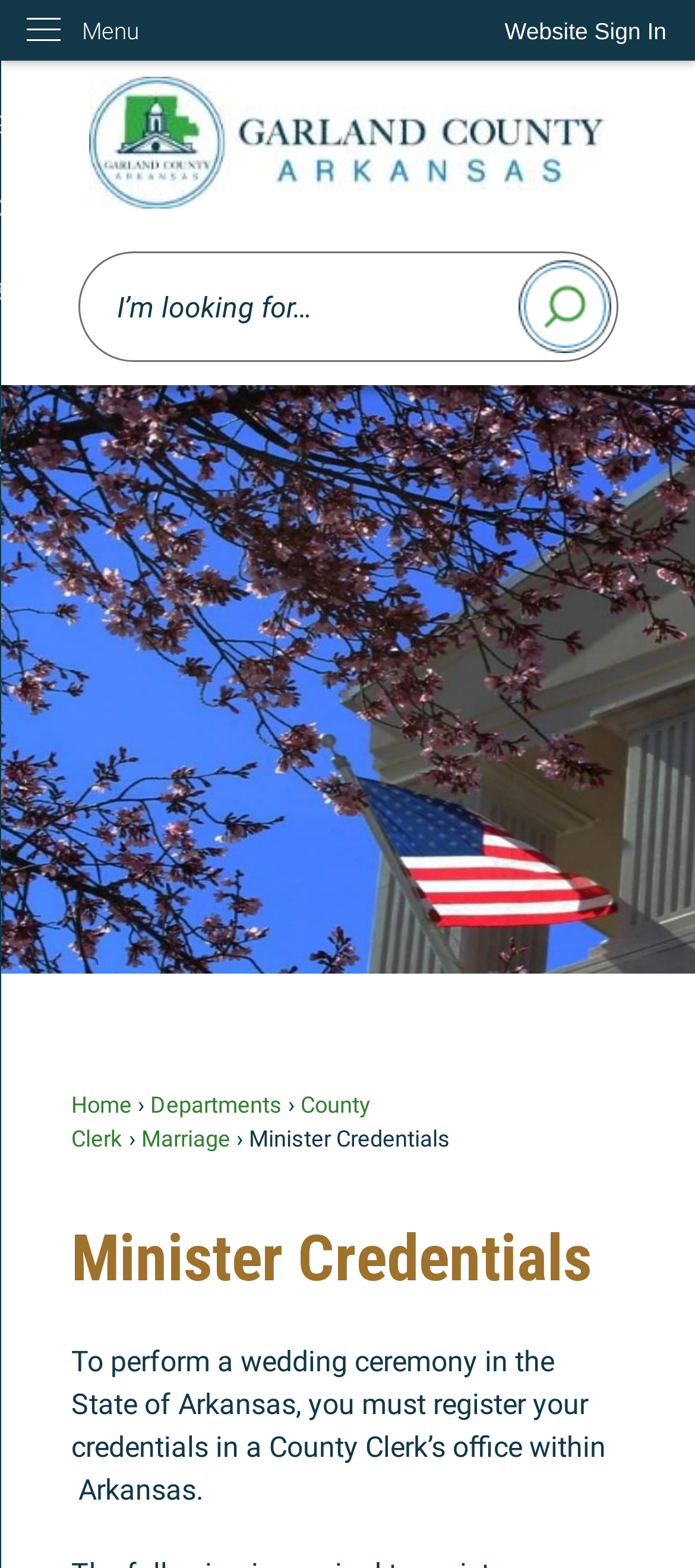What is the purpose of registering Minister Credentials?
Using the image as a reference, answer with just one word or a short phrase.

To perform a wedding ceremony